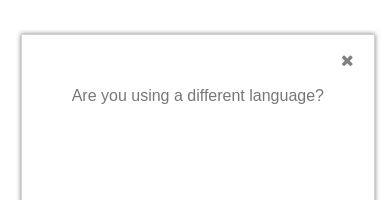Utilize the information from the image to answer the question in detail:
What type of listings are featured on the webpage?

The webpage appears to be showcasing real estate listings, specifically for a villa in Mae Nam, Koh Samui, Thailand, indicating that the website is related to property sales or rentals.